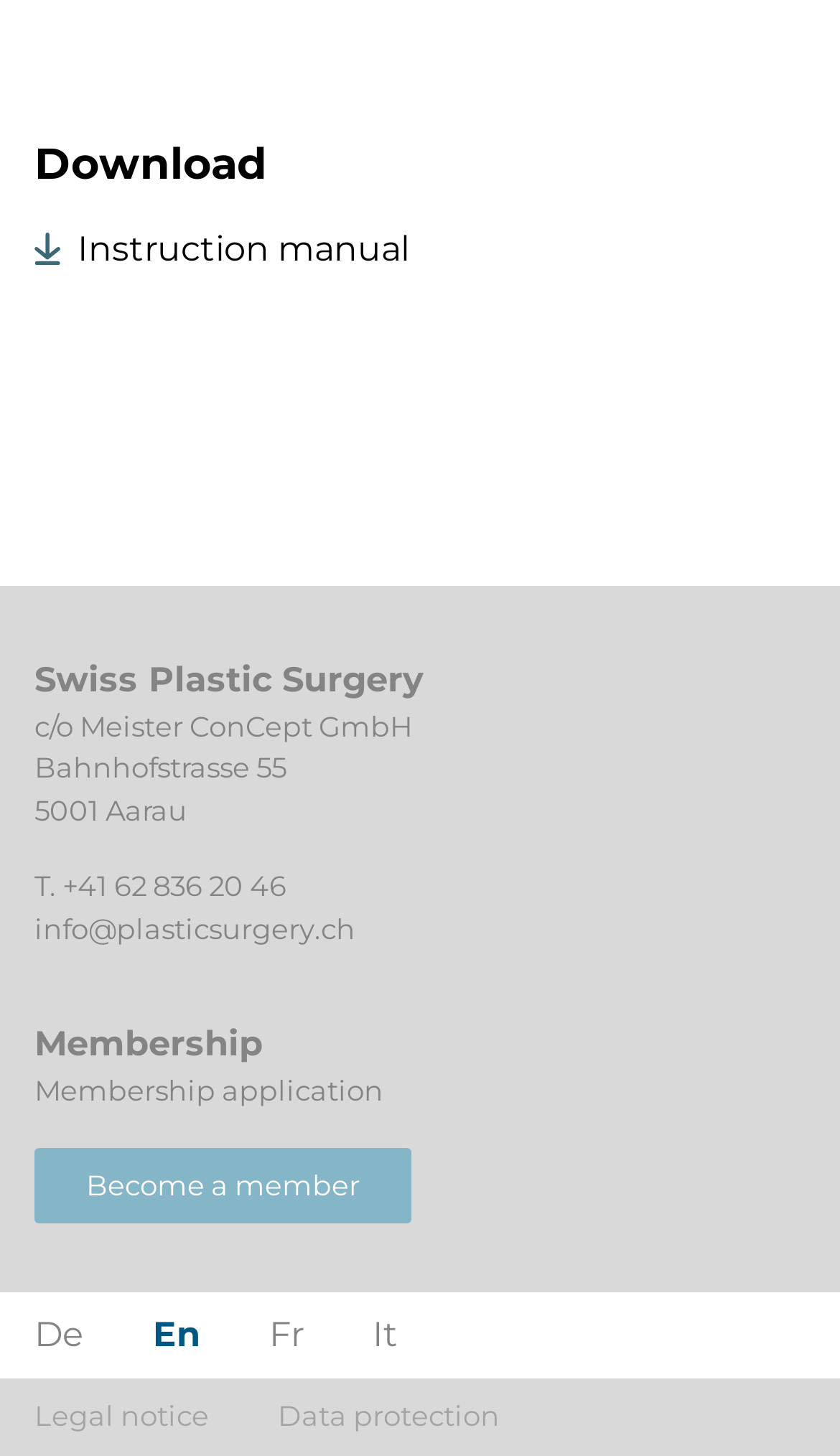Given the description "Data protection", provide the bounding box coordinates of the corresponding UI element.

[0.331, 0.961, 0.595, 0.984]